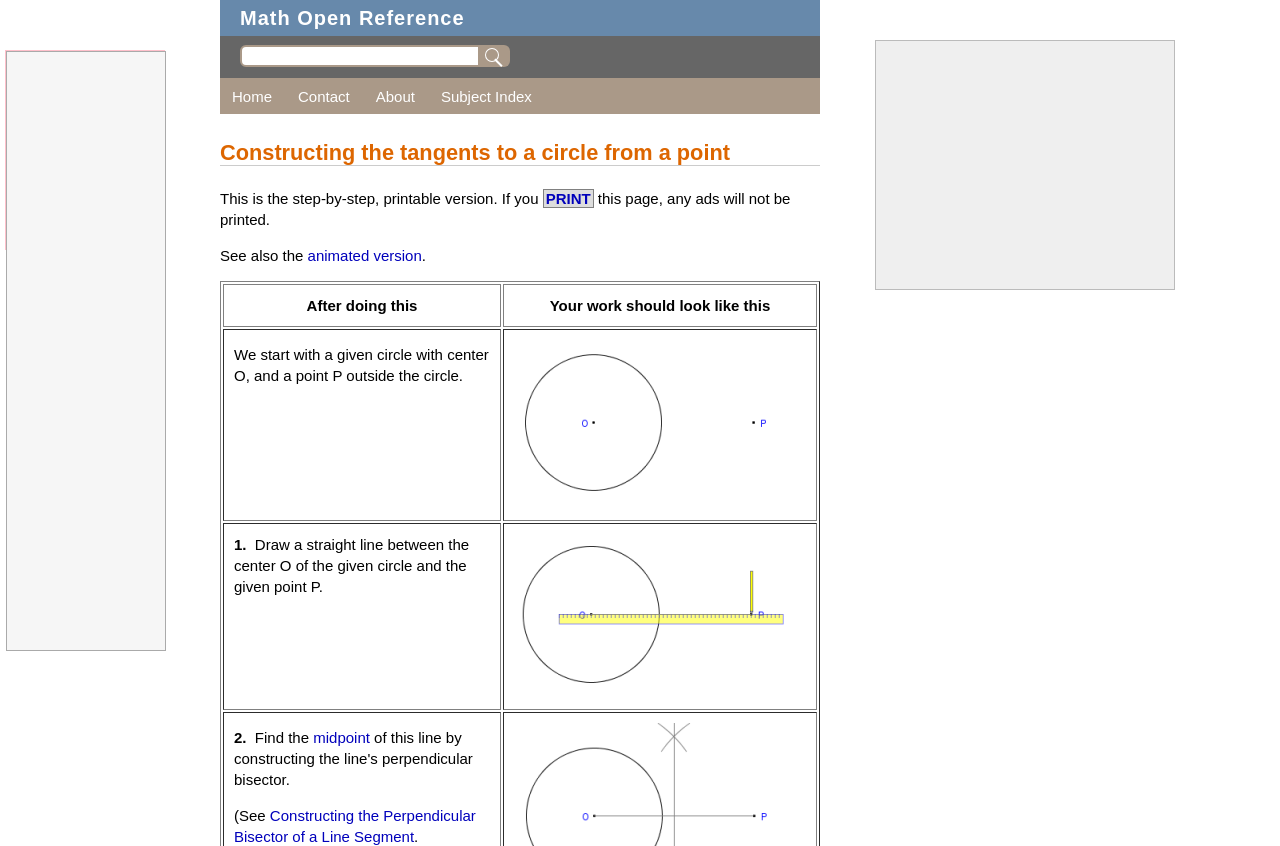Extract the primary header of the webpage and generate its text.

Constructing the tangents to a circle from a point